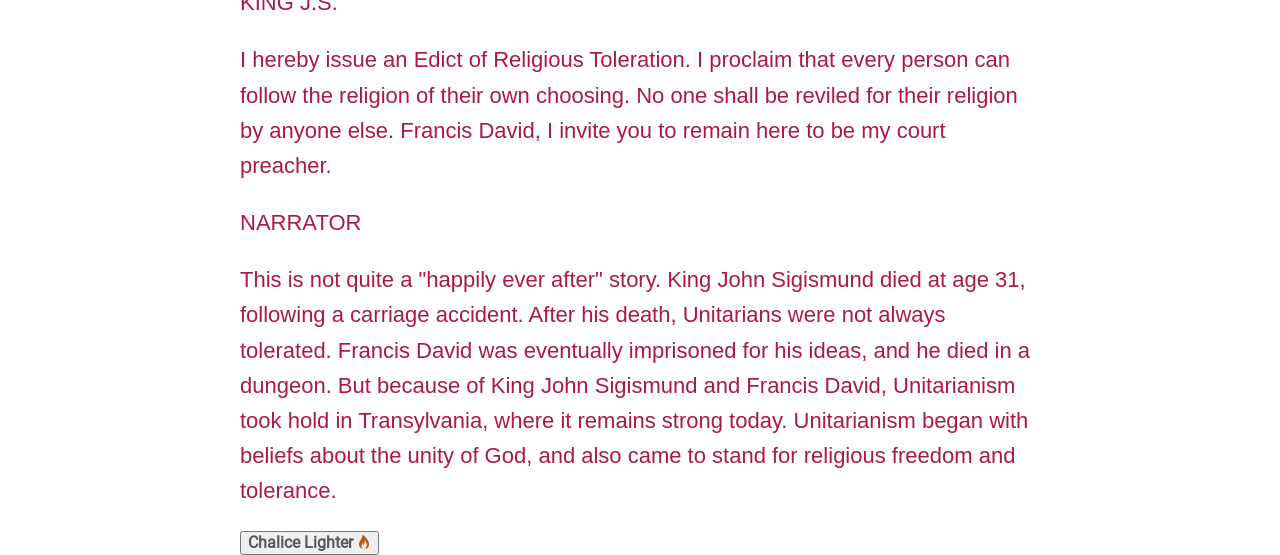Determine the bounding box coordinates for the UI element matching this description: "Chalice Lighter".

[0.188, 0.956, 0.296, 1.0]